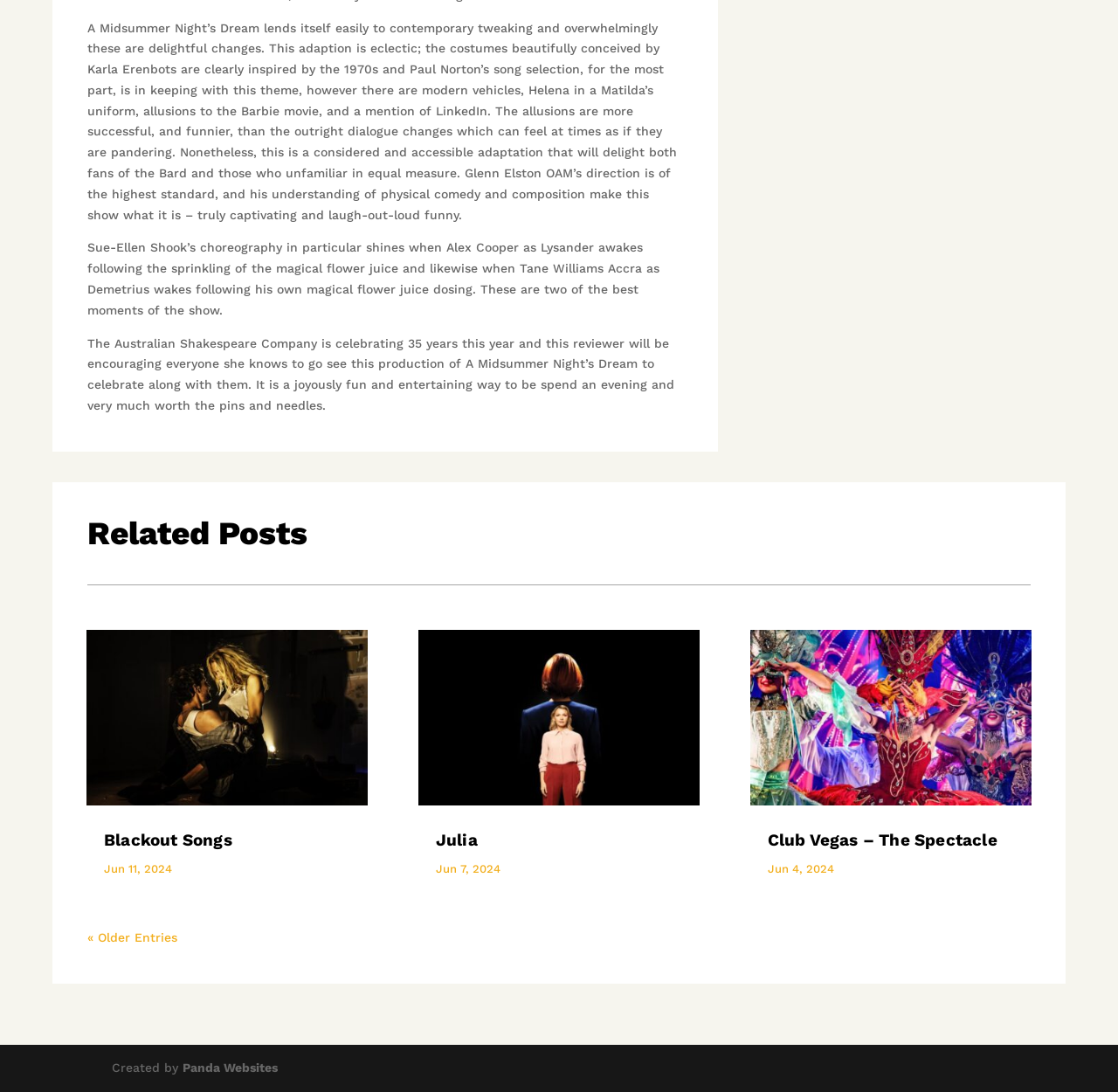Answer in one word or a short phrase: 
What is the name of the choreographer?

Sue-Ellen Shook